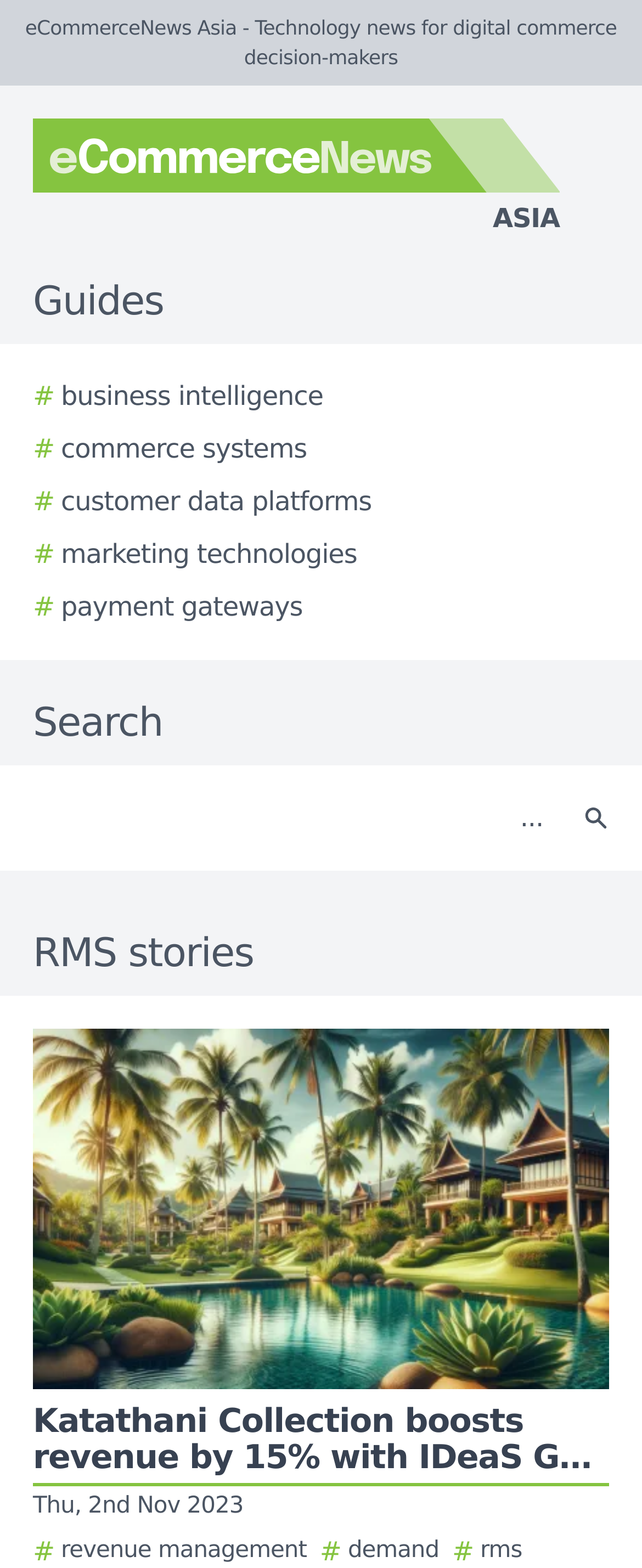From the webpage screenshot, predict the bounding box coordinates (top-left x, top-left y, bottom-right x, bottom-right y) for the UI element described here: # marketing technologies

[0.051, 0.341, 0.556, 0.366]